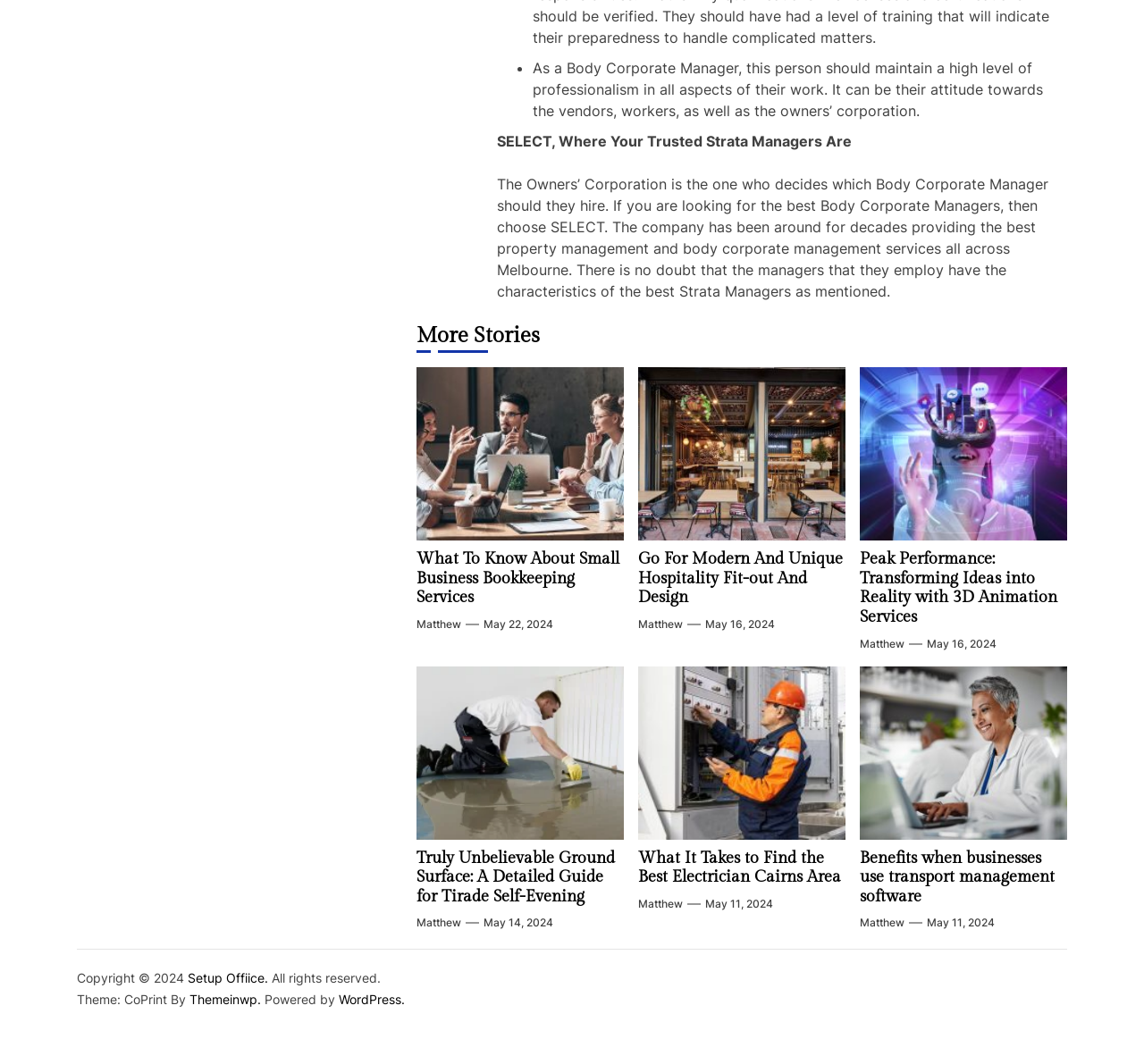Identify the bounding box coordinates of the area you need to click to perform the following instruction: "Read more about What To Know About Small Business Bookkeeping Services".

[0.364, 0.516, 0.541, 0.57]